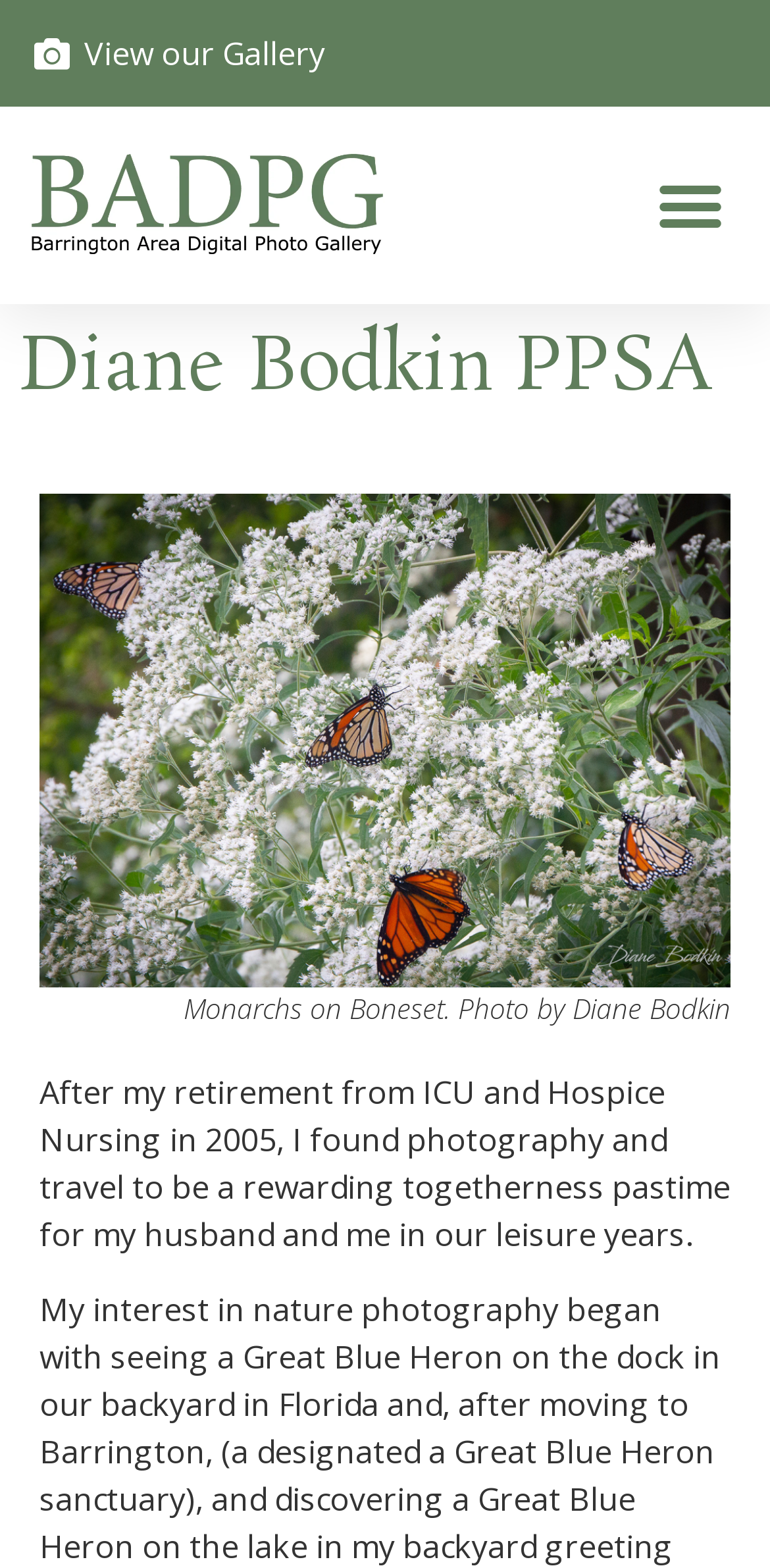Describe all the key features and sections of the webpage thoroughly.

The webpage is about Diane Bodkin, a photographer, and her bio on the Barrington Area Digital Photo Gallery. At the top left, there is a link to "View our Gallery" and a logo of BADPG, which is an image with a link. To the right of these elements, there is a button to toggle the menu. 

Below these top elements, the page has a heading that reads "Diane Bodkin PPSA". Underneath the heading, there is a large figure that takes up most of the page's width, containing an image of "Monarchs on Boneset" photographed by Diane Bodkin. Below the image, there is a figcaption, which is a brief description of the image. 

Further down, there is a block of text that describes Diane Bodkin's background, stating that she found photography and travel to be a rewarding pastime after her retirement from ICU and Hospice Nursing in 2005.